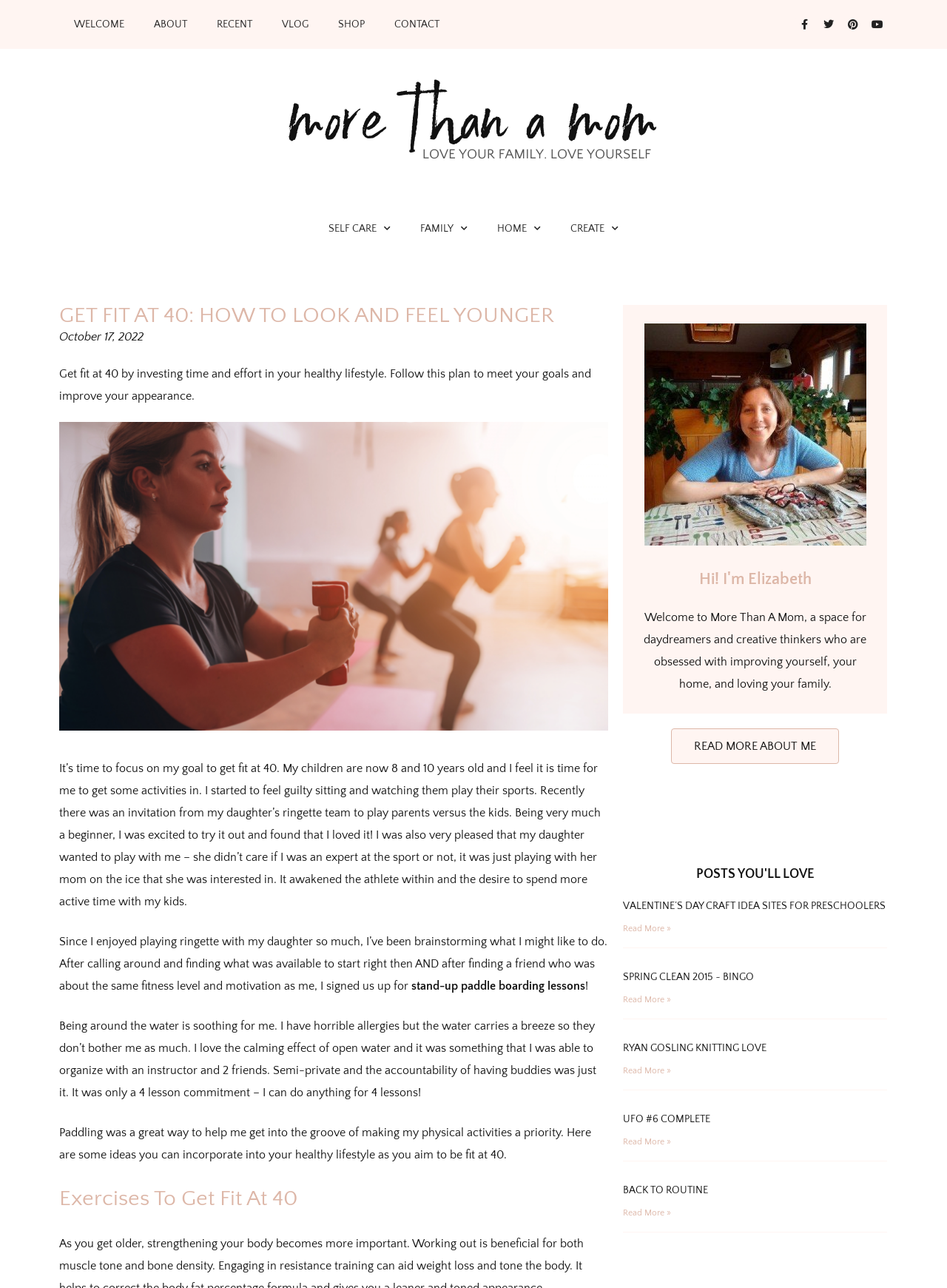Please determine the bounding box coordinates of the area that needs to be clicked to complete this task: 'View 'UFO #6 COMPLETE' article'. The coordinates must be four float numbers between 0 and 1, formatted as [left, top, right, bottom].

[0.658, 0.864, 0.75, 0.874]